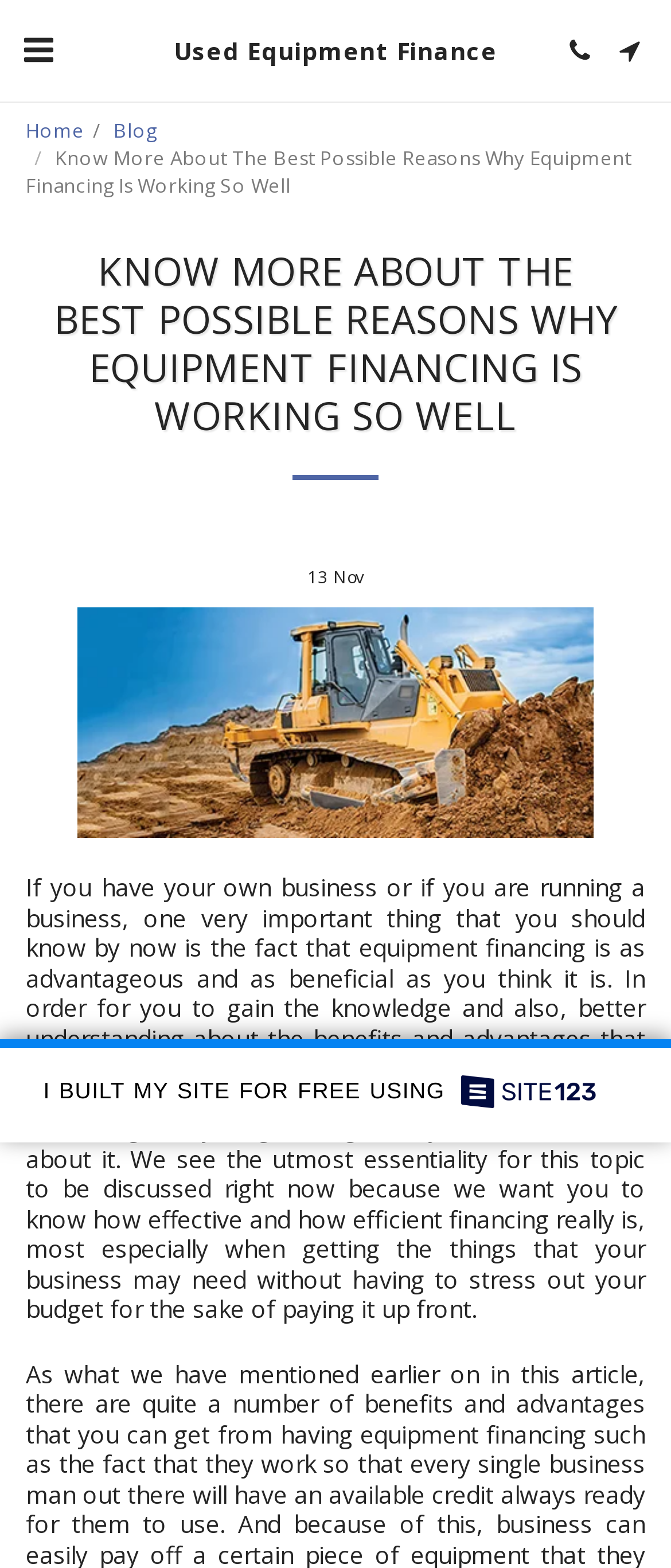Create an elaborate caption for the webpage.

The webpage is about equipment financing, specifically discussing the benefits and advantages of financing for businesses. At the top, there is a navigation menu with three links: "Home", "Blog", and a logo "Used Equipment Finance". Below the navigation menu, there is a heading that reads "KNOW MORE ABOUT THE BEST POSSIBLE REASONS WHY EQUIPMENT FINANCING IS WORKING SO WELL". 

Underneath the heading, there is a horizontal separator line. Following the separator line, there is a date "11/13/2017 07:09 AM" displayed. 

On the left side of the page, there is a large image that takes up most of the vertical space. To the right of the image, there is a block of text that explains the importance of equipment financing for businesses, highlighting its benefits and advantages. The text also mentions "construction equipment financing" as a link. 

At the very bottom of the page, there is a link that reads "I BUILT MY SITE FOR FREE USING" with an image to the right of the text. There are also three buttons at the top right corner of the page, but they do not contain any text.